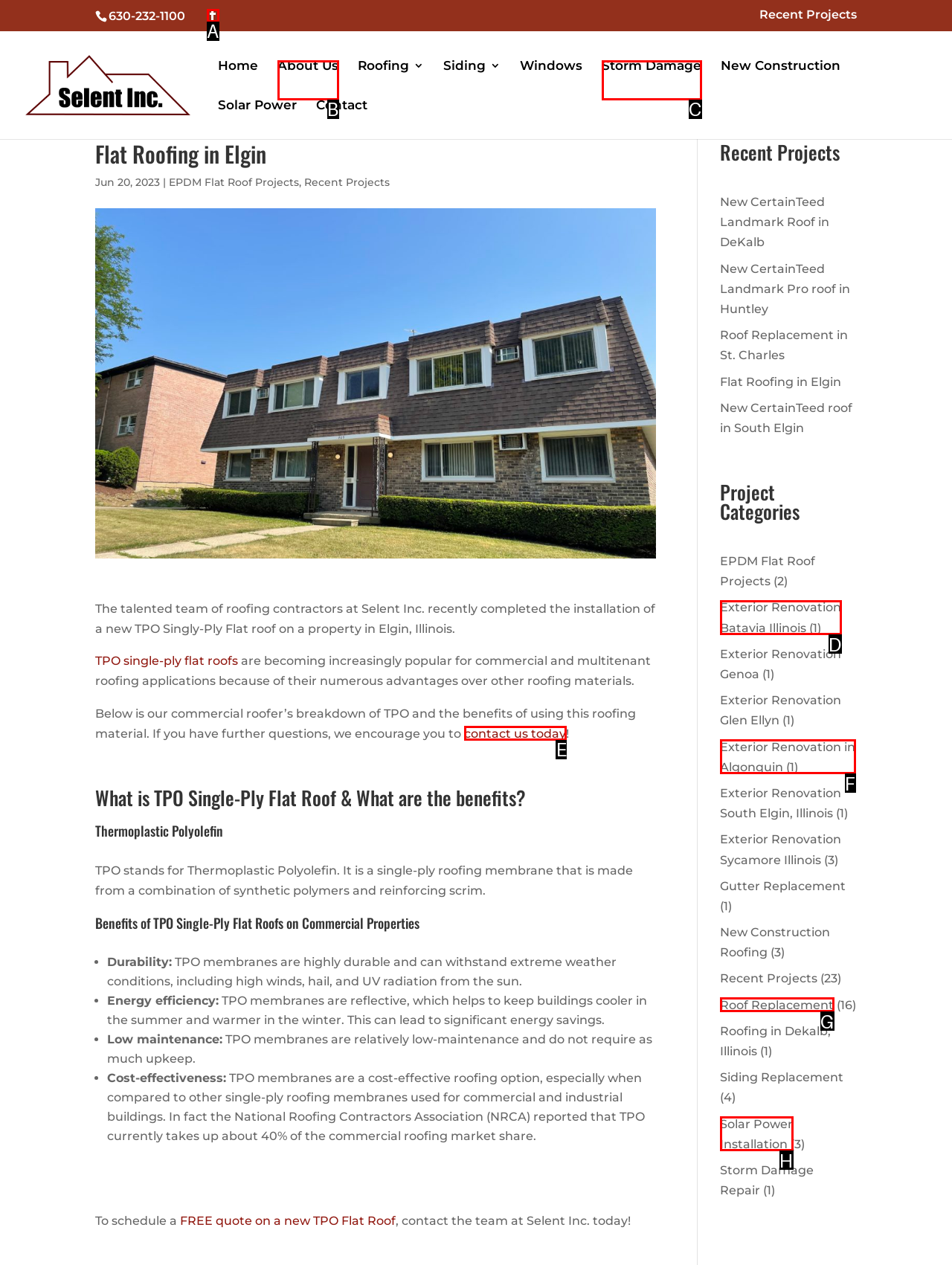Tell me which one HTML element I should click to complete the following task: Contact us today Answer with the option's letter from the given choices directly.

E